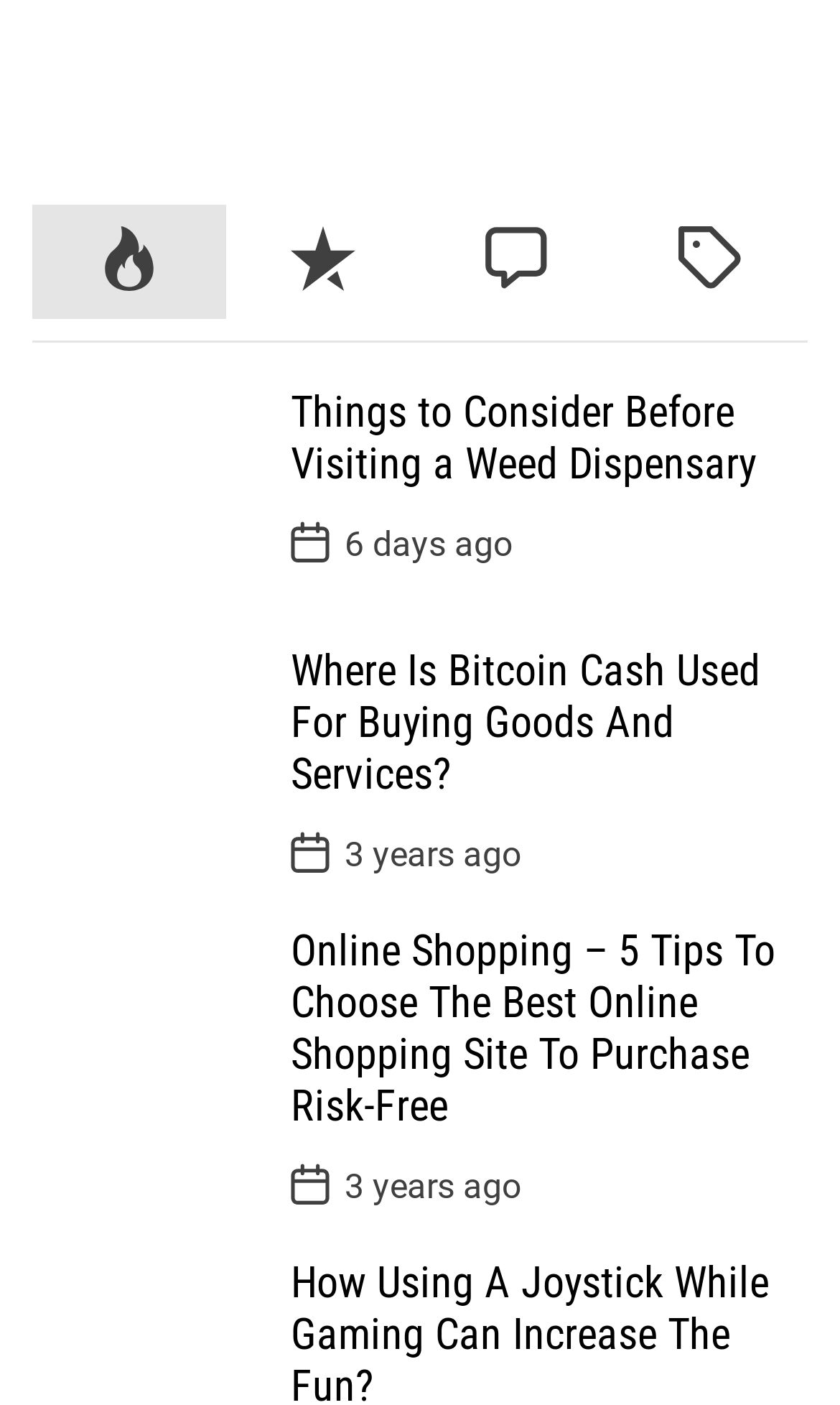Provide a short answer to the following question with just one word or phrase: How many tabs are available?

4